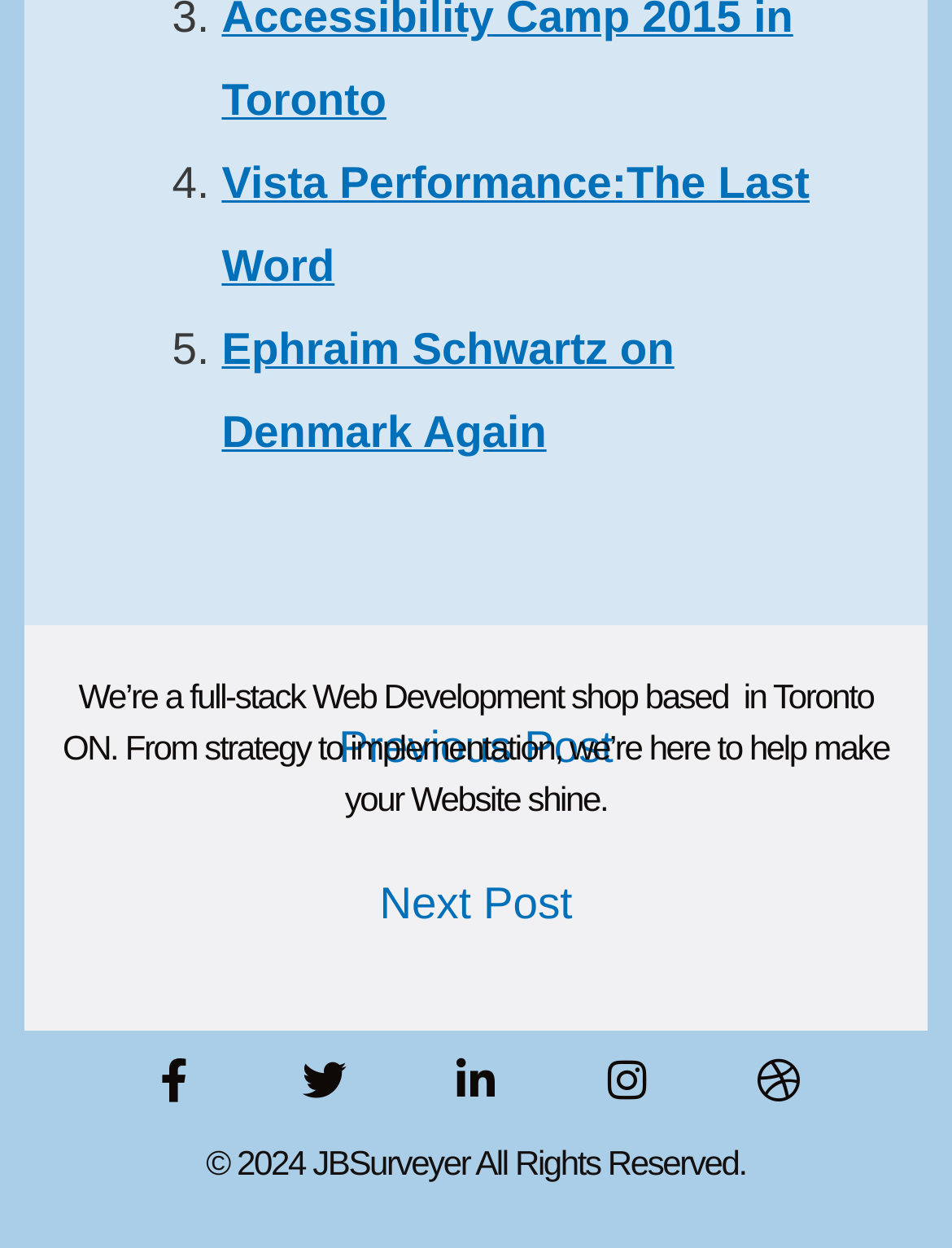Use one word or a short phrase to answer the question provided: 
How many links are in the list?

2